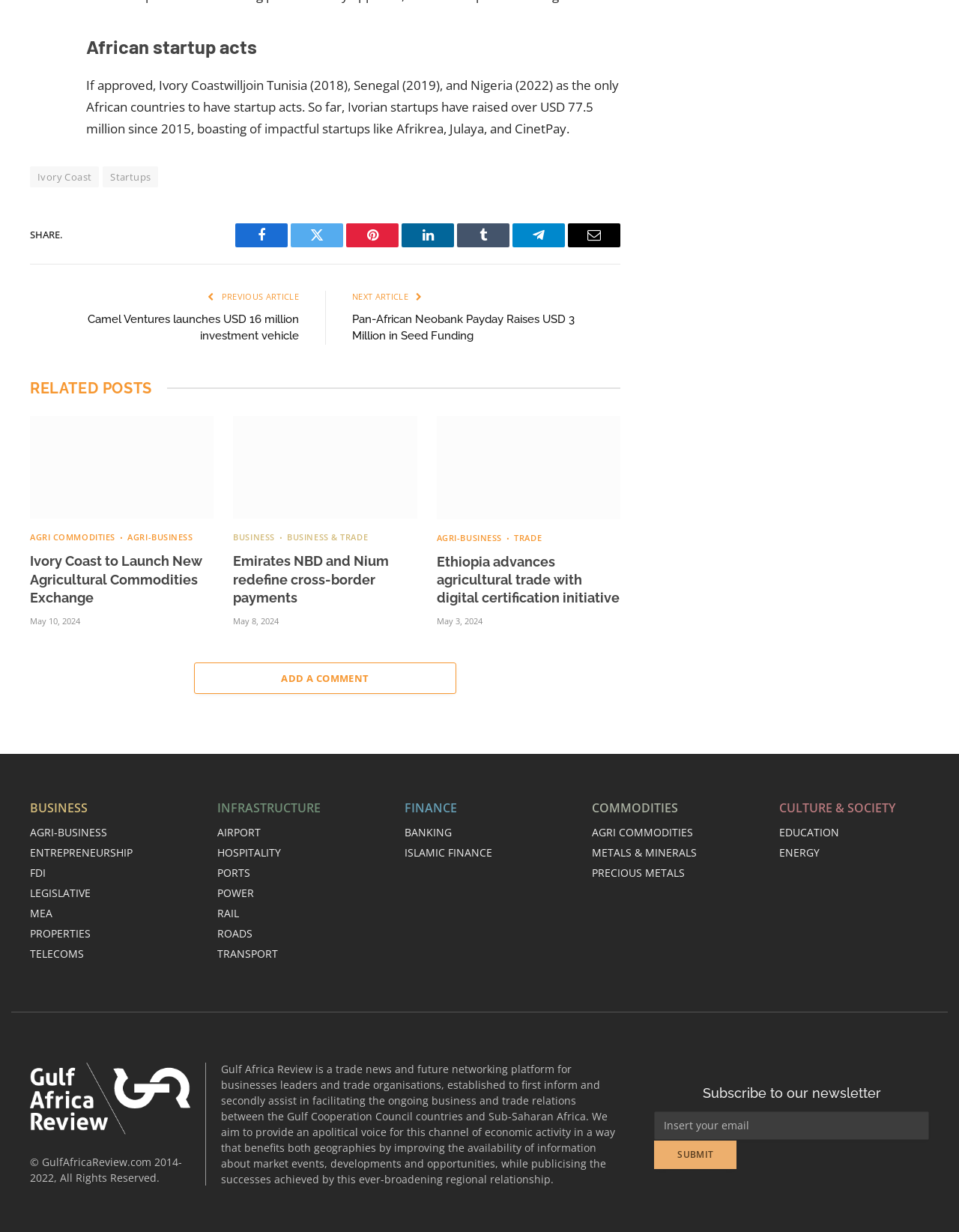Can you give a comprehensive explanation to the question given the content of the image?
What is the topic of the first related post?

I looked at the related posts section and found that the first related post is about Agricultural Commodities Exchange, which is an article about Ivory Coast launching a new agricultural commodities exchange.